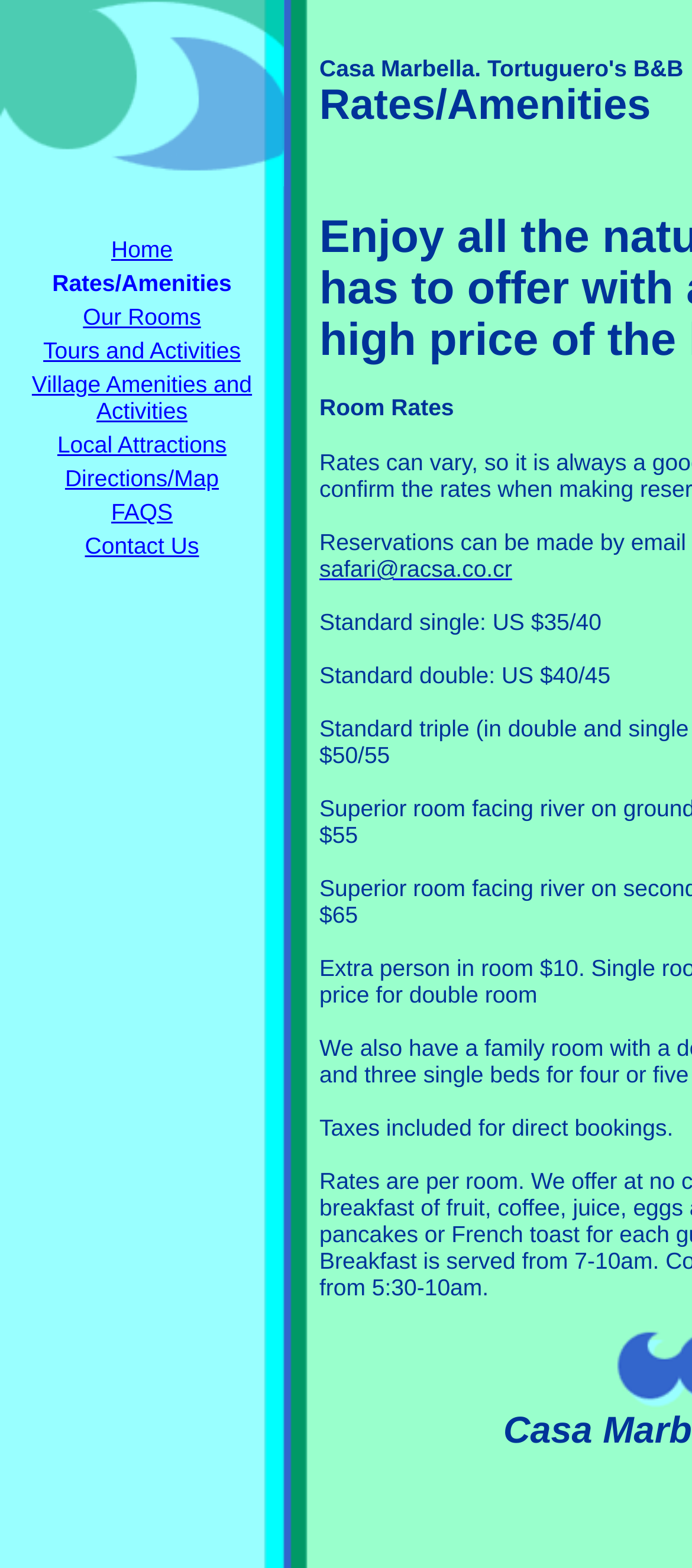Show the bounding box coordinates for the element that needs to be clicked to execute the following instruction: "View Rates/Amenities". Provide the coordinates in the form of four float numbers between 0 and 1, i.e., [left, top, right, bottom].

[0.075, 0.172, 0.335, 0.189]